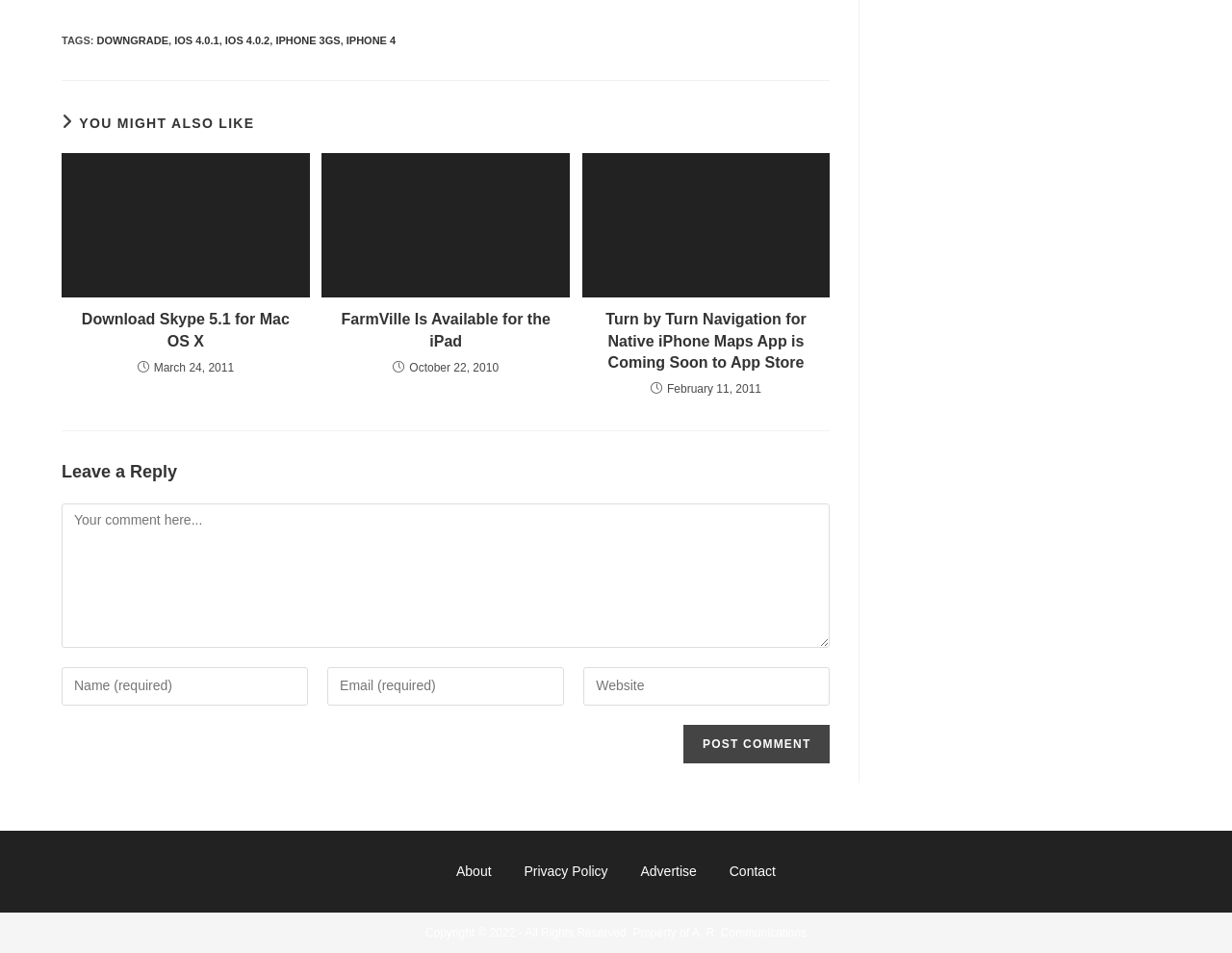How many articles are displayed on the webpage?
Please provide a single word or phrase in response based on the screenshot.

3